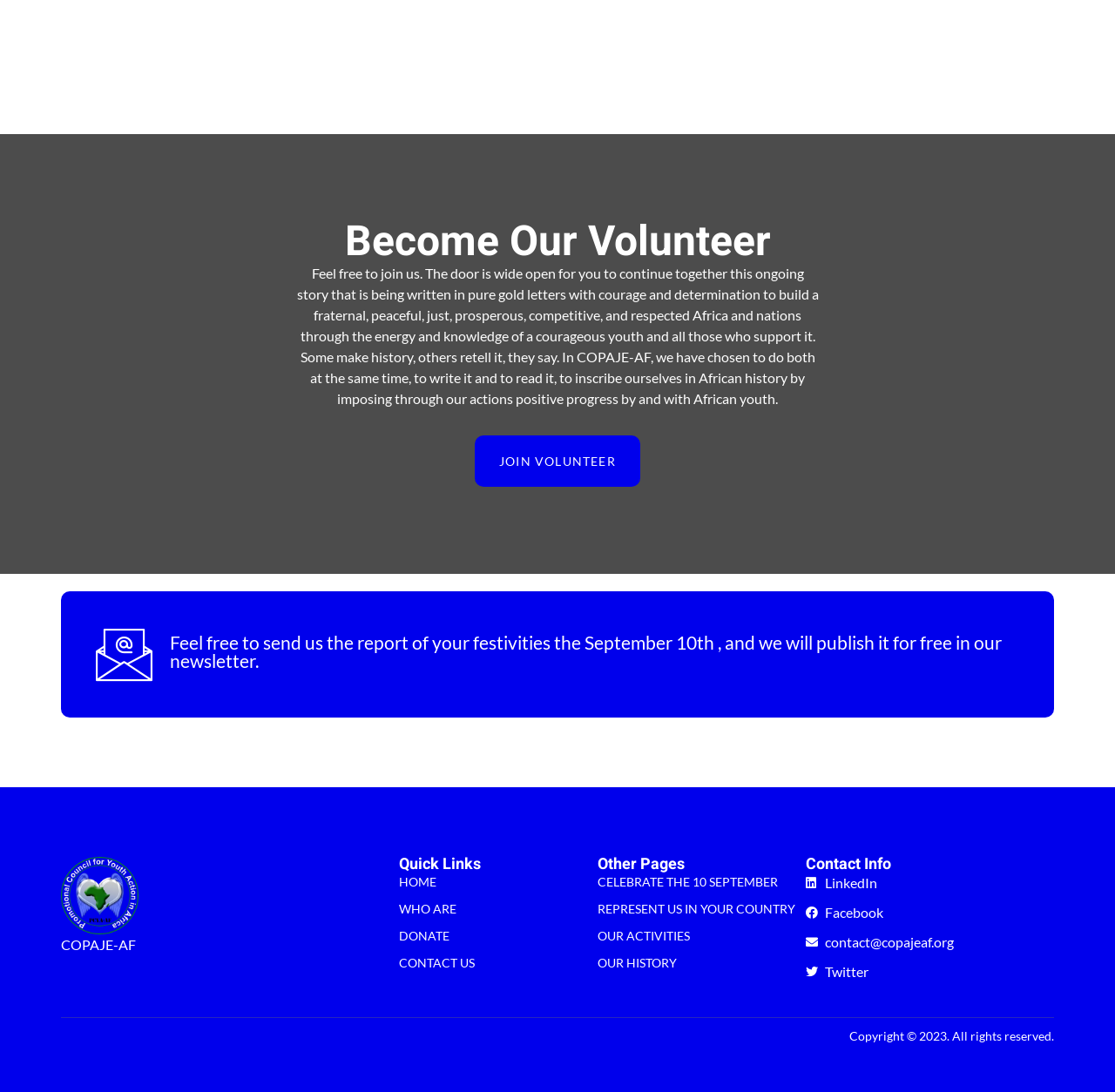With reference to the image, please provide a detailed answer to the following question: What is the copyright year mentioned on this webpage?

The copyright year mentioned on this webpage is 2023, as indicated by the text 'Copyright © 2023. All rights reserved.' at the bottom of the page.